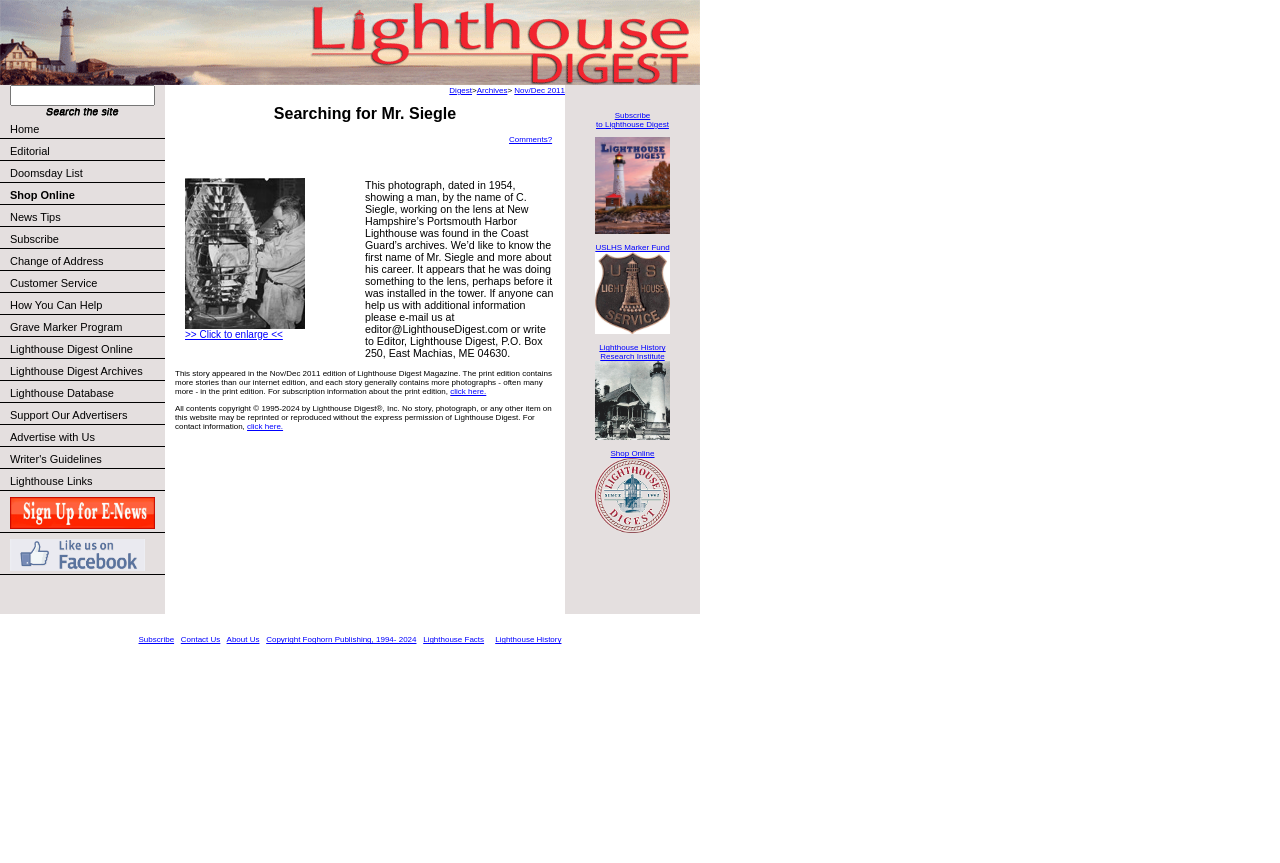Given the element description Writer's Guidelines, predict the bounding box coordinates for the UI element in the webpage screenshot. The format should be (top-left x, top-left y, bottom-right x, bottom-right y), and the values should be between 0 and 1.

[0.0, 0.519, 0.129, 0.545]